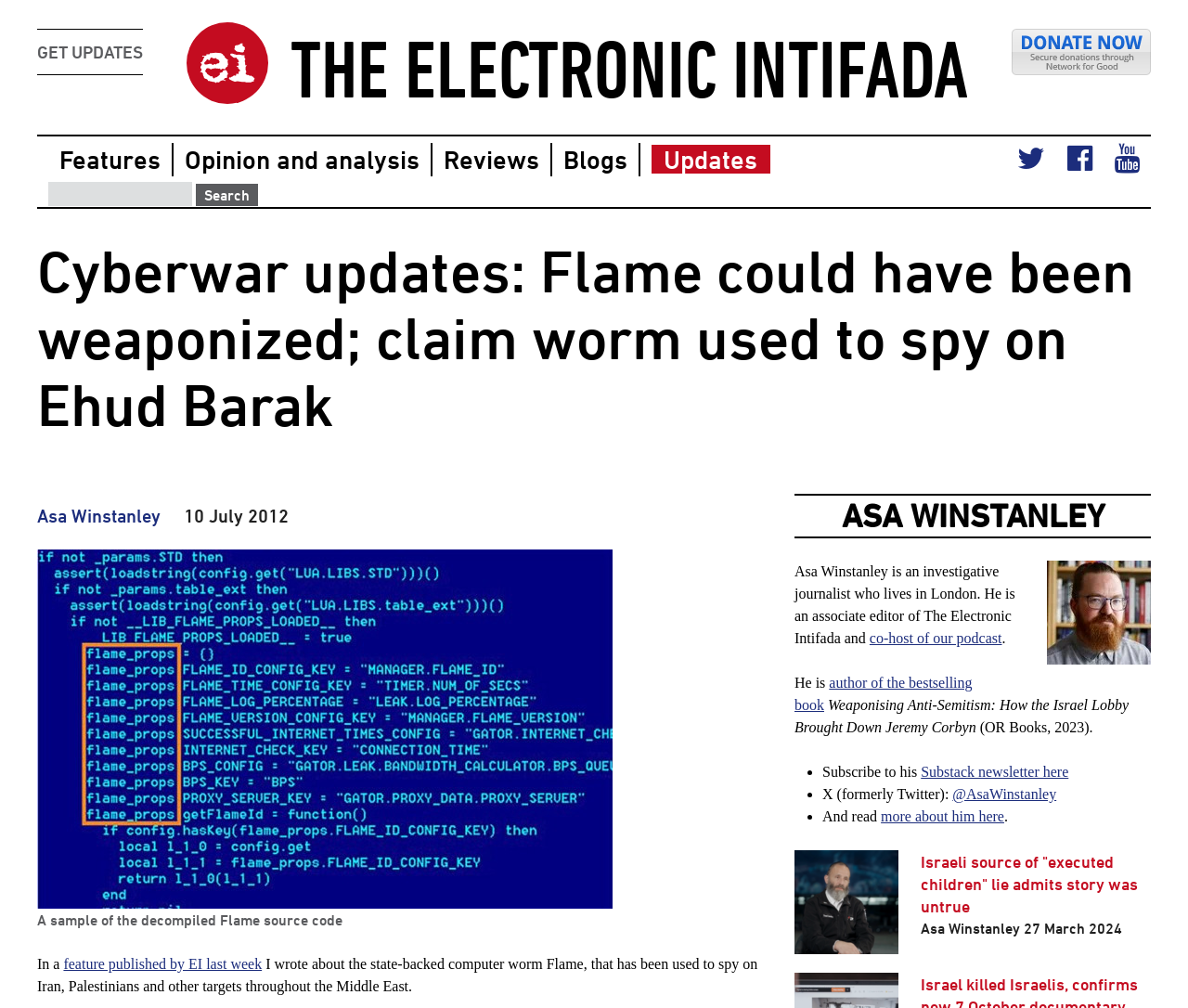Please find and report the bounding box coordinates of the element to click in order to perform the following action: "Jump to navigation". The coordinates should be expressed as four float numbers between 0 and 1, in the format [left, top, right, bottom].

[0.0, 0.022, 1.0, 0.028]